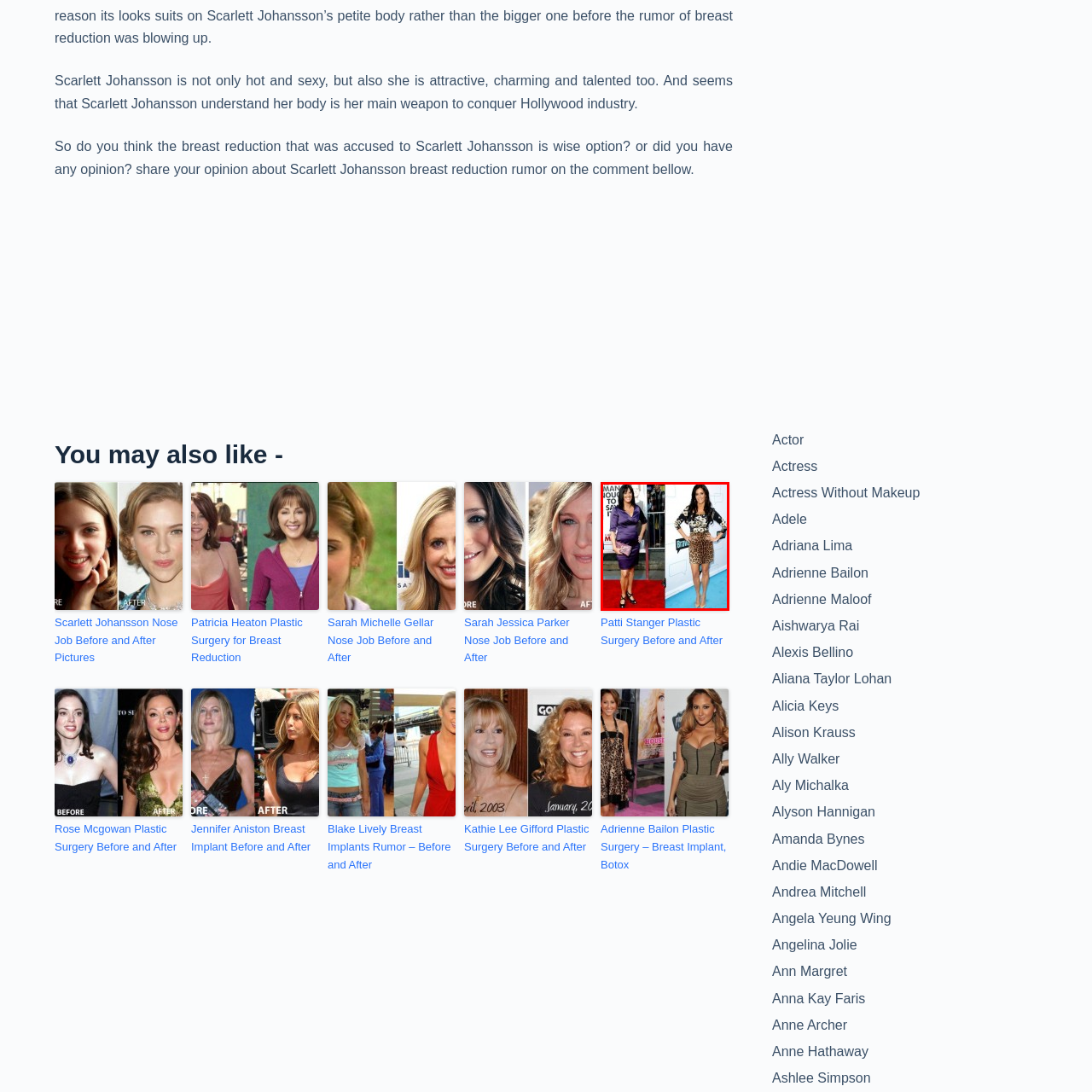What pattern is on her outfit on the right?
Analyze the image enclosed by the red bounding box and reply with a one-word or phrase answer.

Leopard